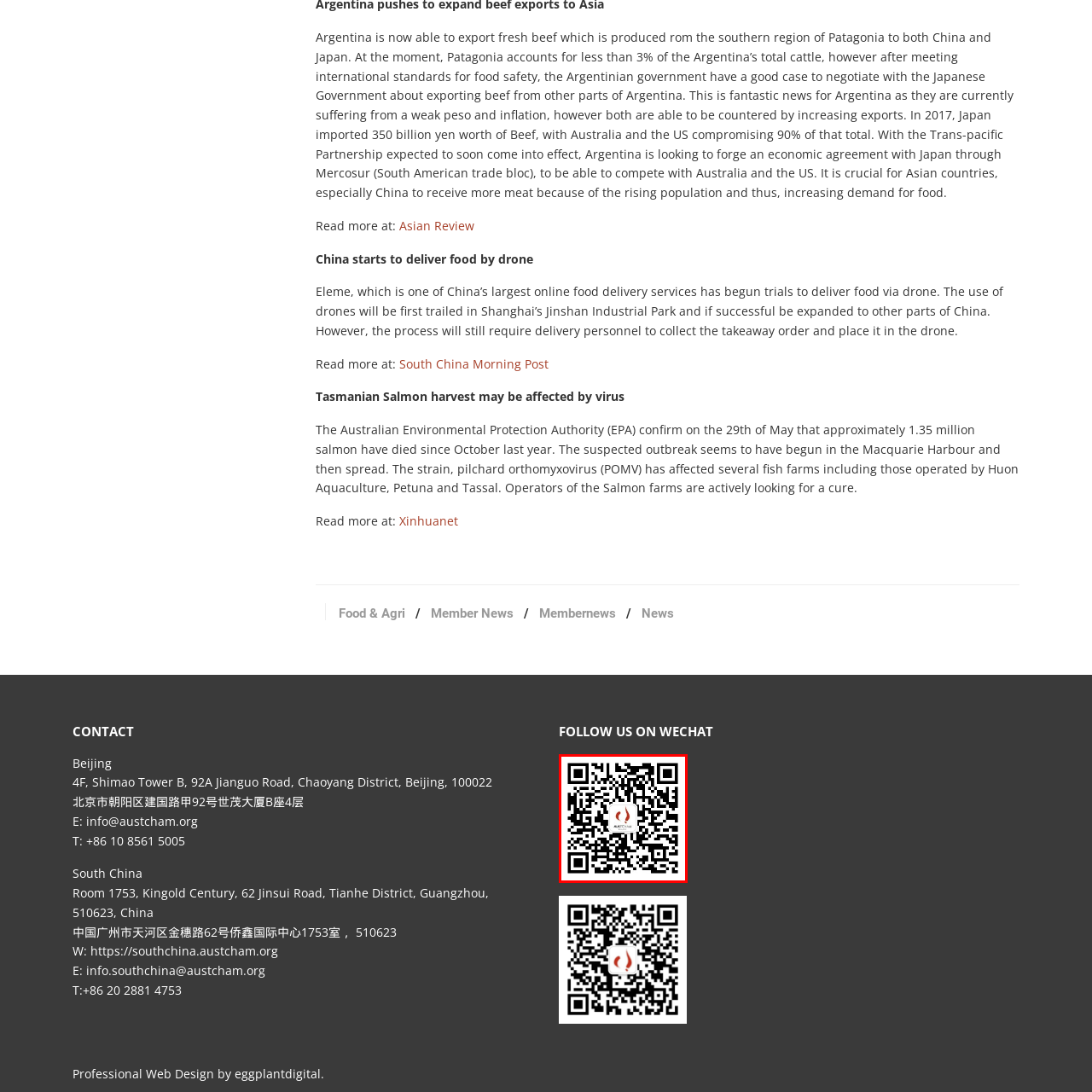Inspect the section within the red border, What platform can viewers connect with AustCham on? Provide a one-word or one-phrase answer.

WeChat